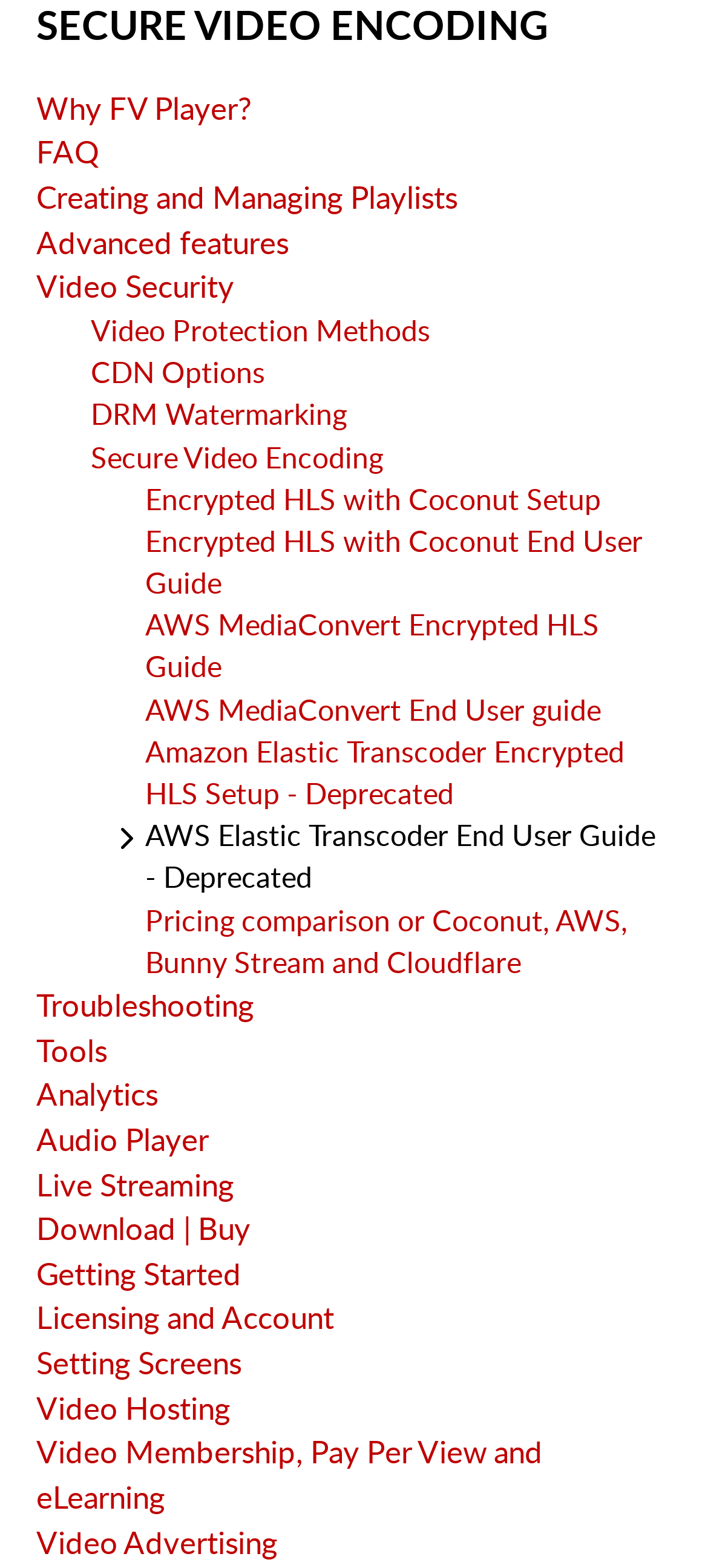Please predict the bounding box coordinates of the element's region where a click is necessary to complete the following instruction: "Read about 'Video Security'". The coordinates should be represented by four float numbers between 0 and 1, i.e., [left, top, right, bottom].

[0.051, 0.169, 0.331, 0.196]